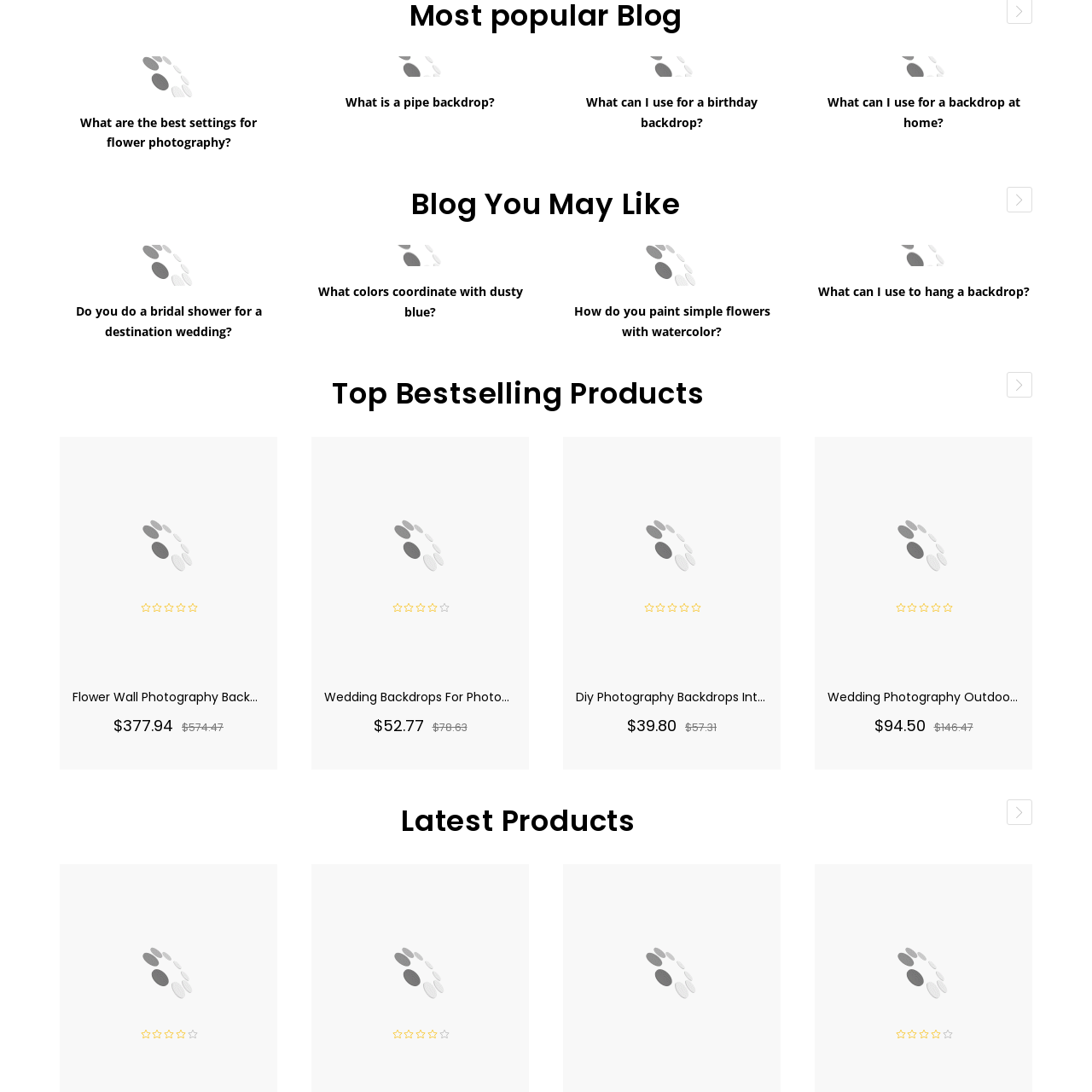What is the purpose of the backdrop?
Inspect the part of the image highlighted by the red bounding box and give a detailed answer to the question.

The caption states that the backdrop is designed to 'enhance the aesthetic appeal of the setting', implying that its purpose is to add visual appeal and create a more attractive environment for photography or events.